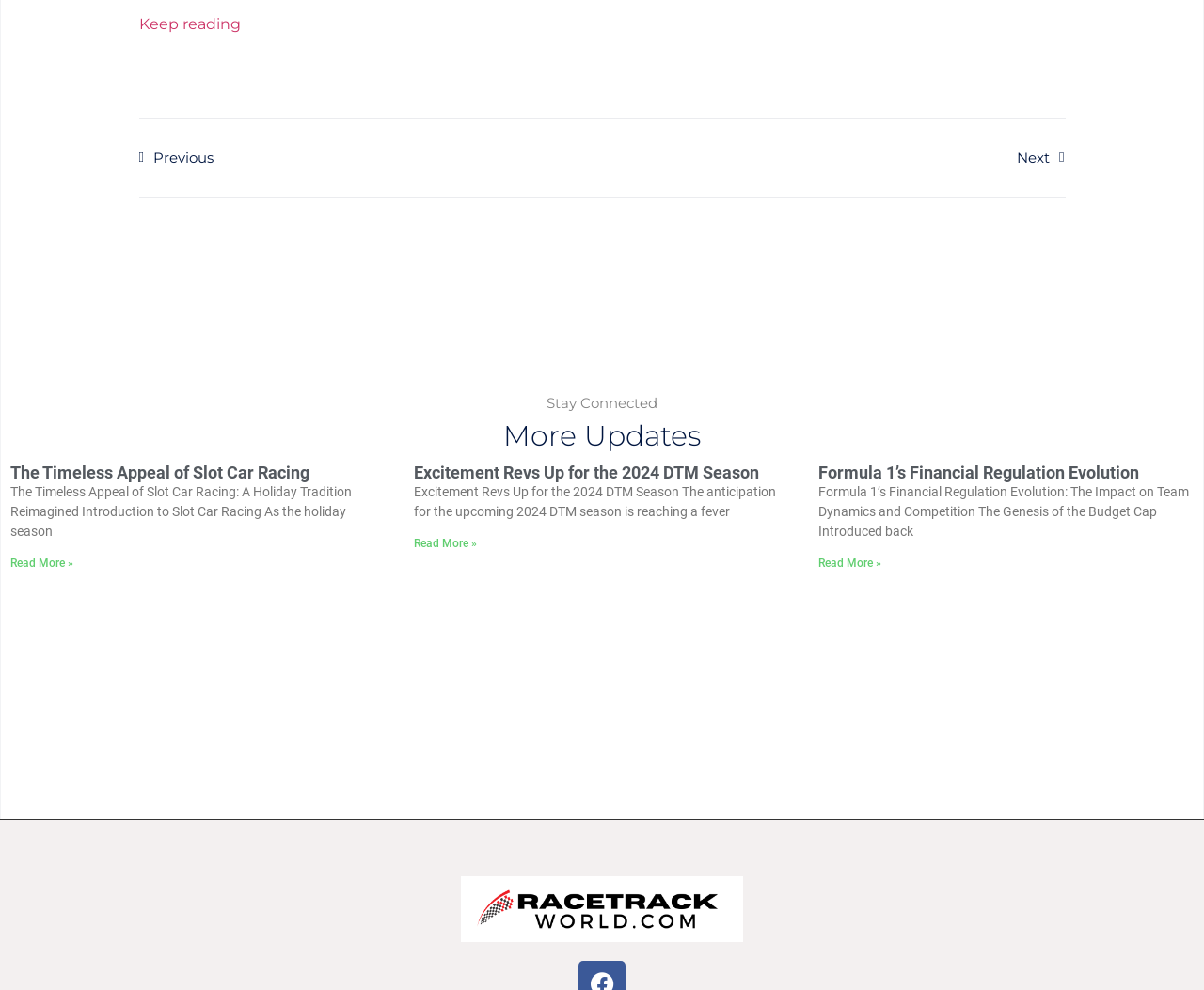What is the topic of the second article?
Give a comprehensive and detailed explanation for the question.

I looked at the heading element with the text 'Excitement Revs Up for the 2024 DTM Season' inside the second article element to determine that the topic of the second article is related to the DTM Season.